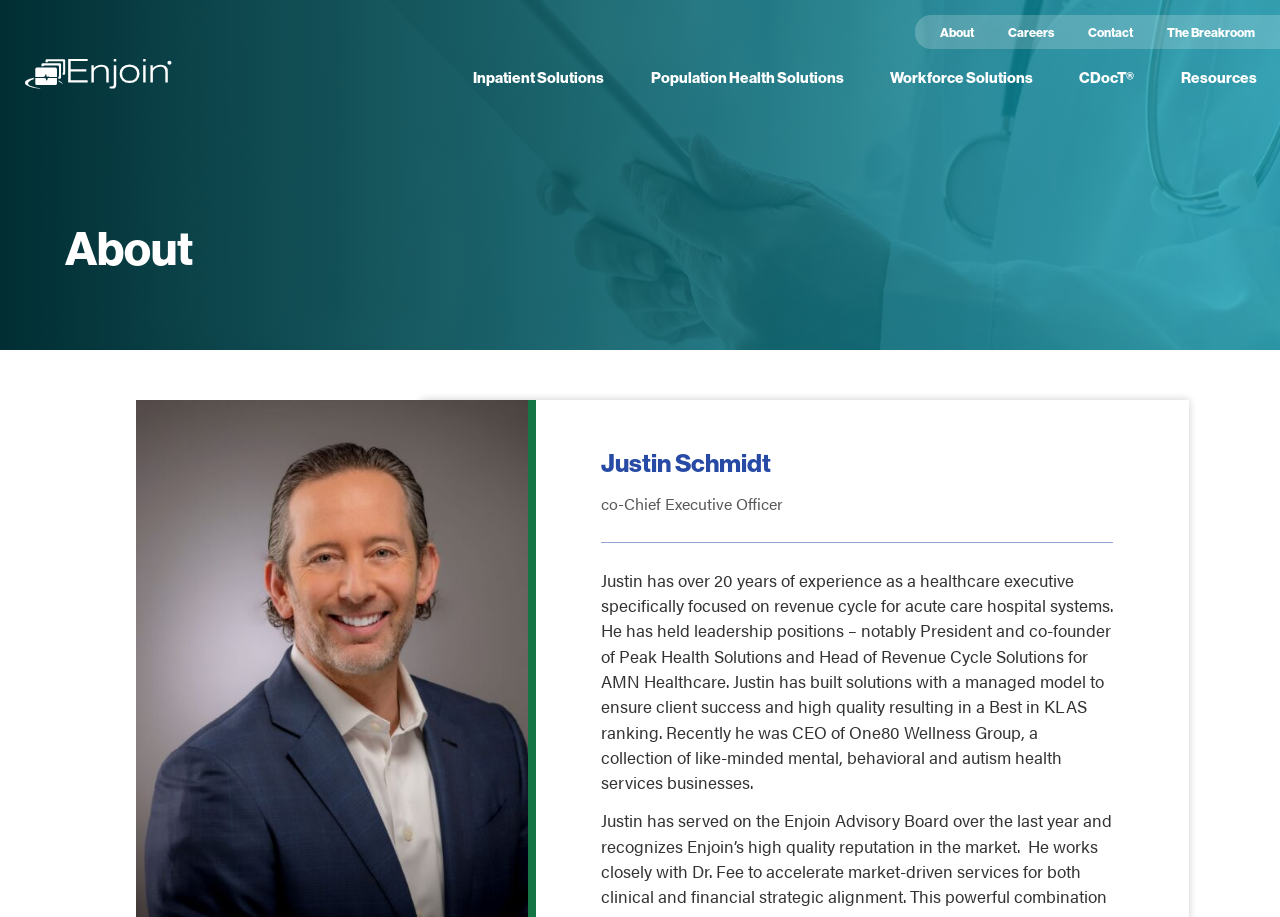Based on the element description Inpatient Solutions, identify the bounding box coordinates for the UI element. The coordinates should be in the format (top-left x, top-left y, bottom-right x, bottom-right y) and within the 0 to 1 range.

[0.356, 0.067, 0.485, 0.102]